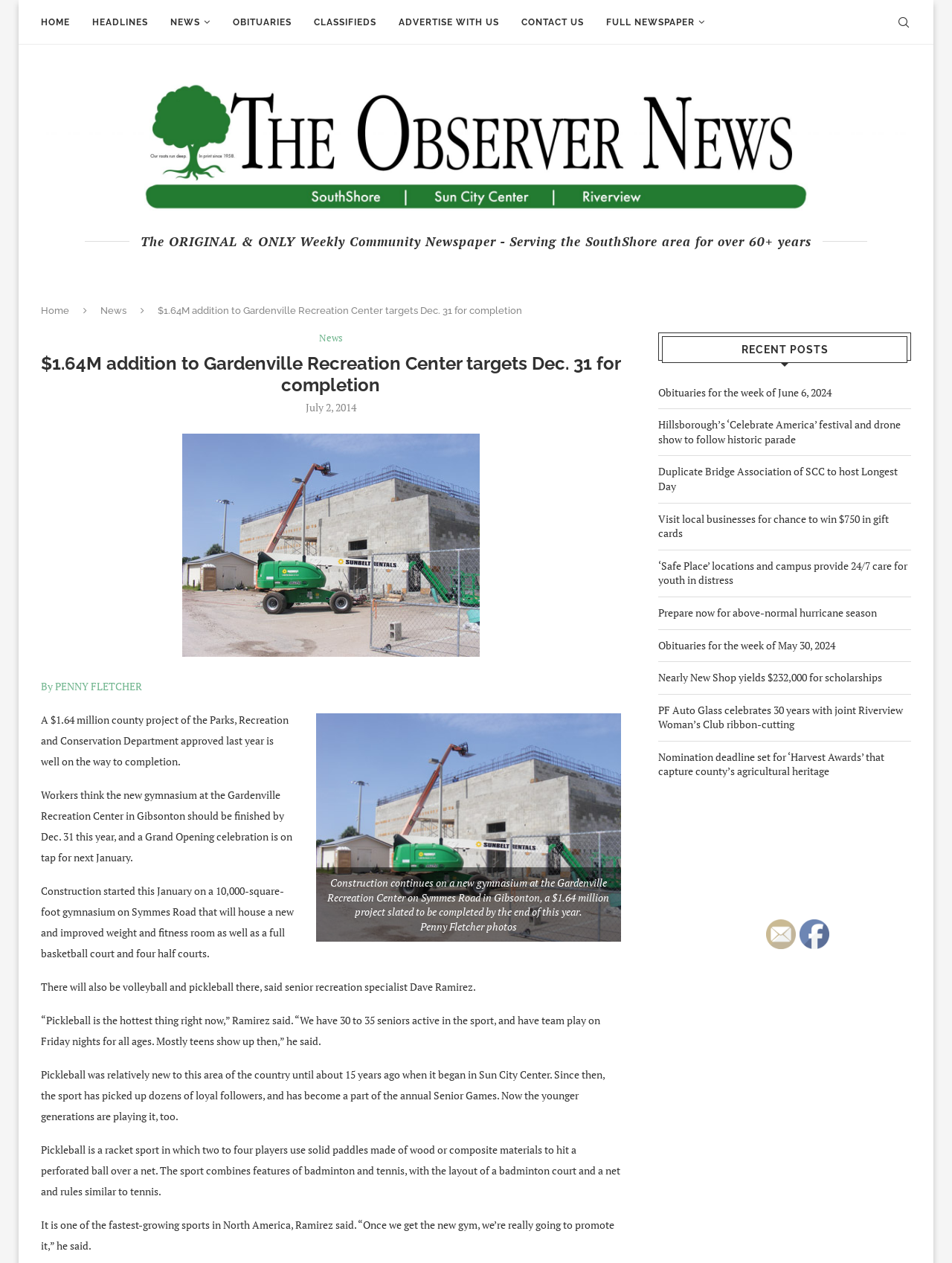Find the bounding box coordinates of the element to click in order to complete this instruction: "Follow the website by email". The bounding box coordinates must be four float numbers between 0 and 1, denoted as [left, top, right, bottom].

[0.805, 0.728, 0.836, 0.751]